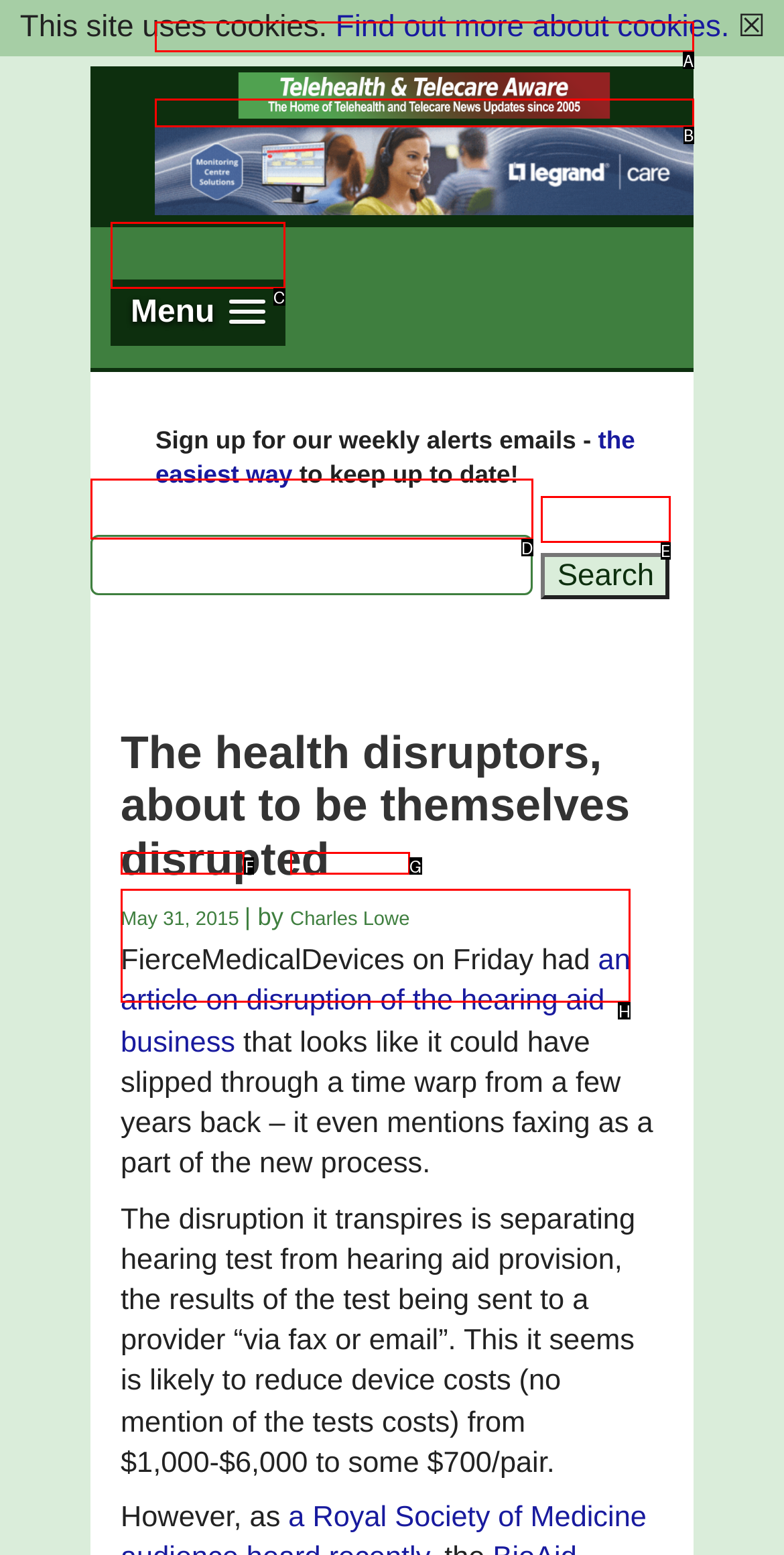Which HTML element fits the description: alt="TTA Logo"? Respond with the letter of the appropriate option directly.

A